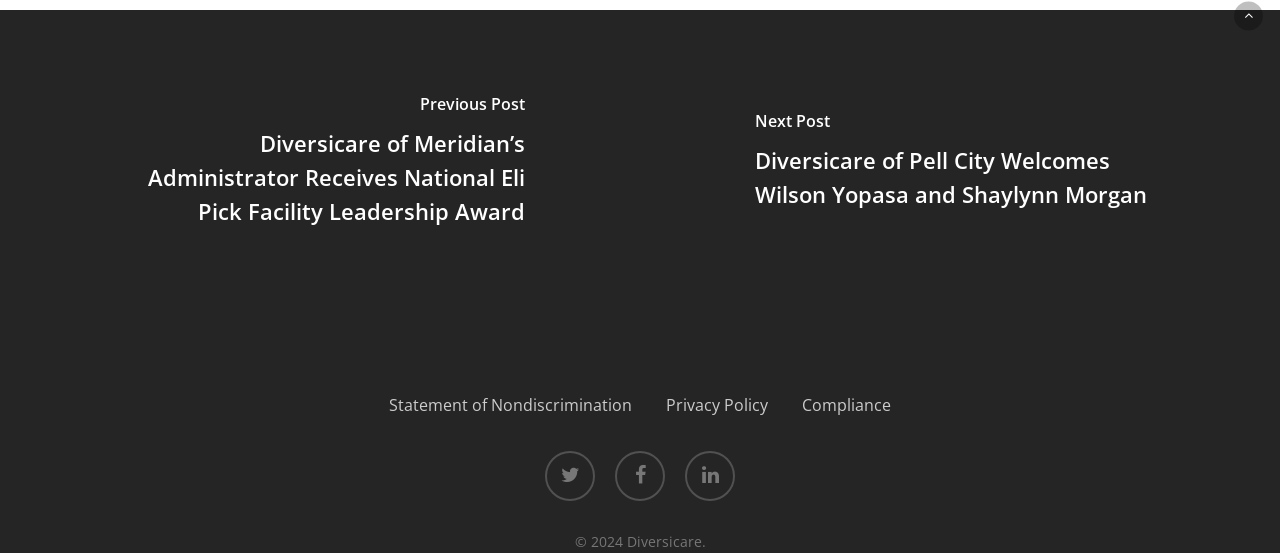Please locate the bounding box coordinates of the element's region that needs to be clicked to follow the instruction: "View privacy policy". The bounding box coordinates should be provided as four float numbers between 0 and 1, i.e., [left, top, right, bottom].

[0.52, 0.706, 0.6, 0.757]